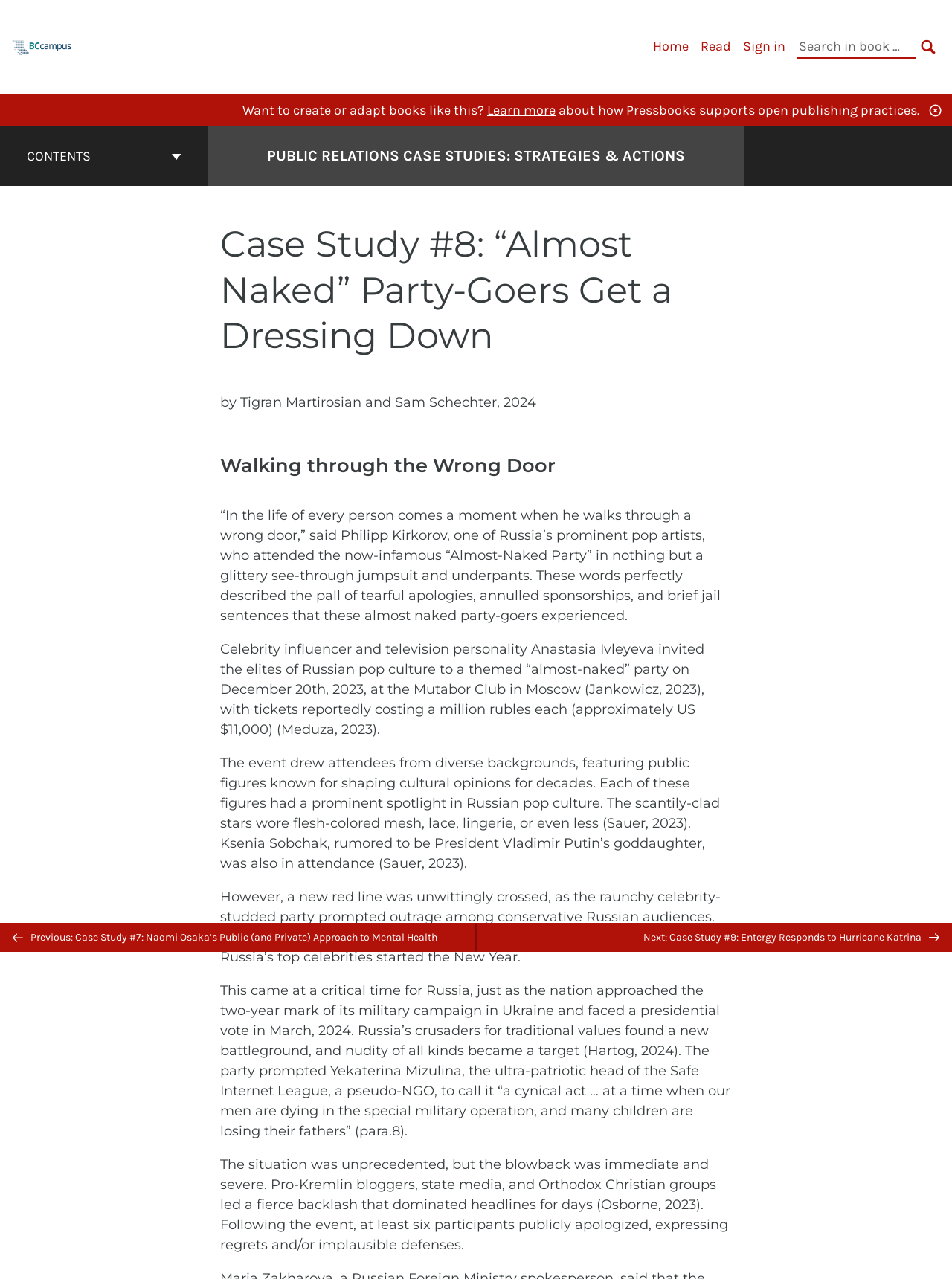Using a single word or phrase, answer the following question: 
What is the location of the 'Almost-Naked Party' mentioned in the case study?

Mutabor Club in Moscow